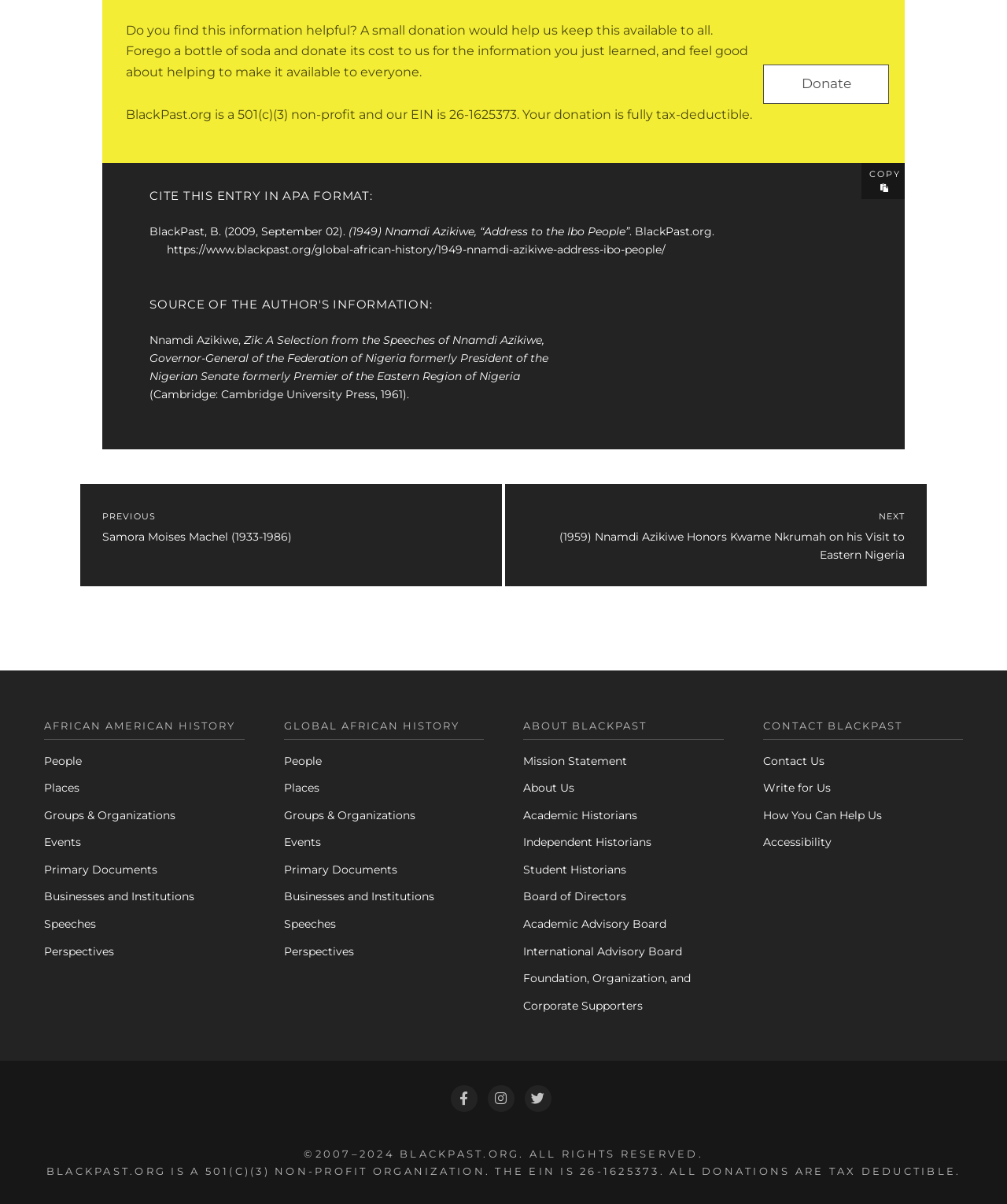What is the purpose of the 'Donate' button?
Could you give a comprehensive explanation in response to this question?

I found the answer by looking at the text 'Do you find this information helpful? A small donation would help us keep this available to all.' which is near the 'Donate' button, indicating that the purpose of the button is to support the website.